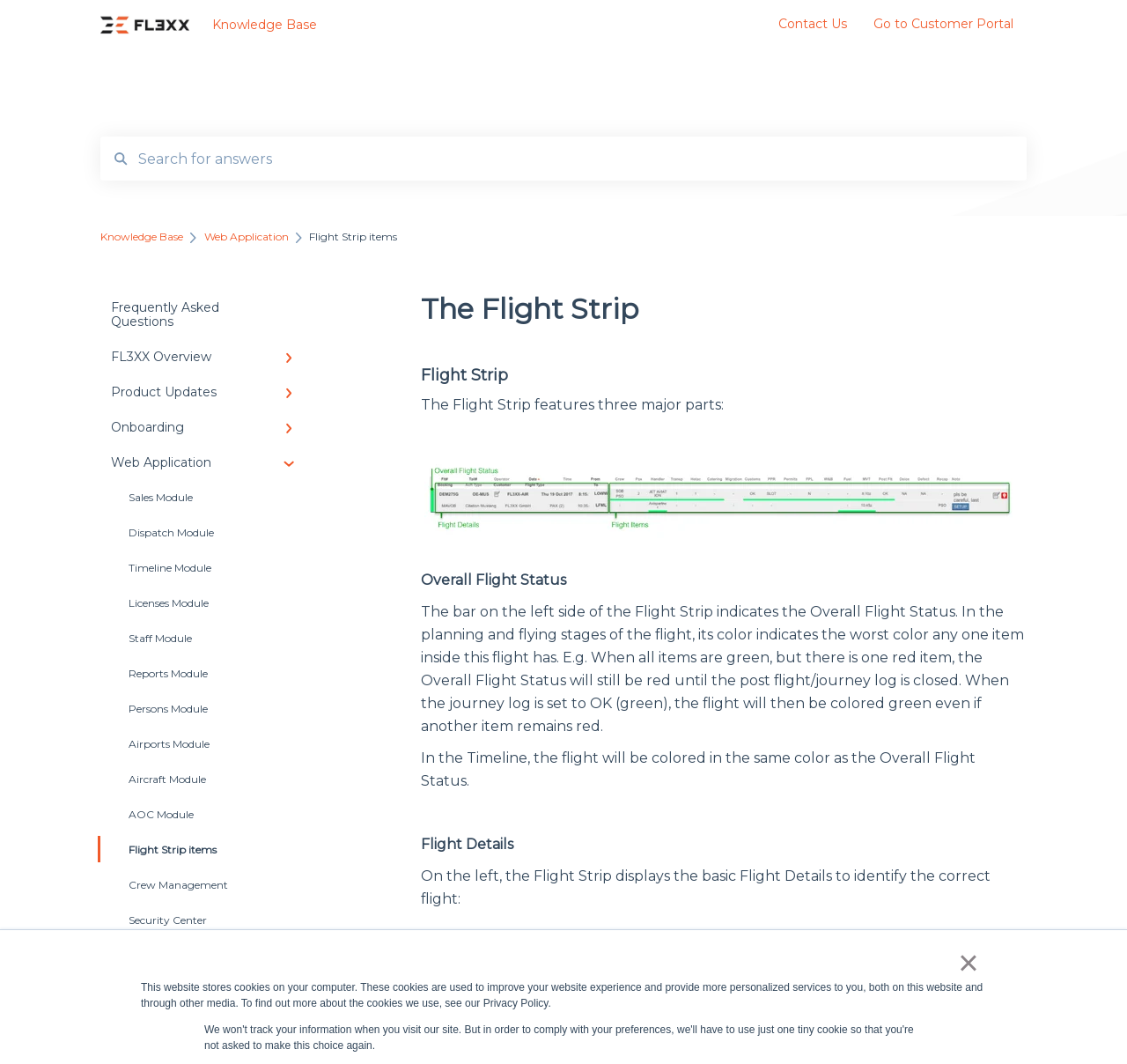Extract the text of the main heading from the webpage.

The Flight Strip